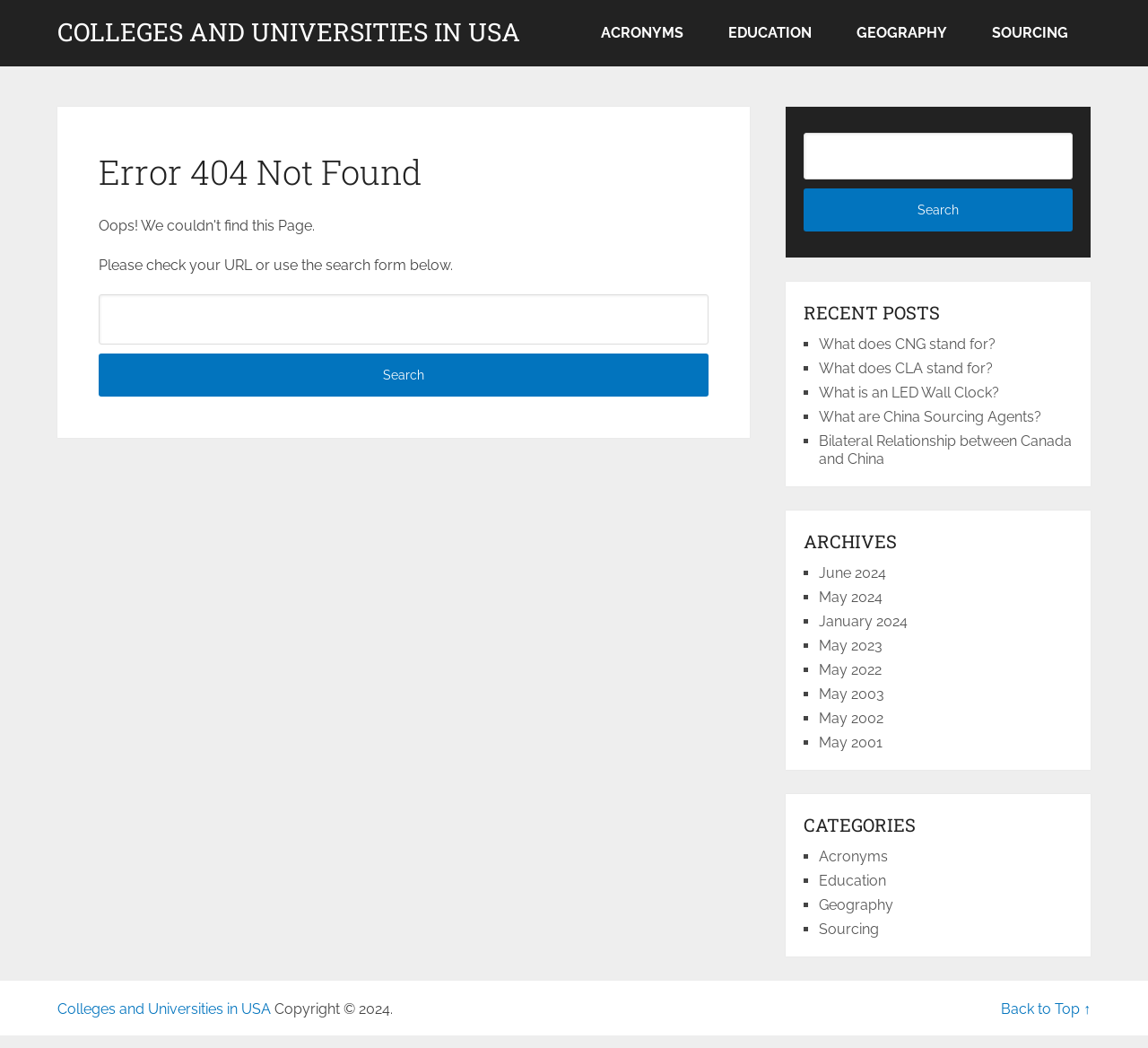Please provide the bounding box coordinates in the format (top-left x, top-left y, bottom-right x, bottom-right y). Remember, all values are floating point numbers between 0 and 1. What is the bounding box coordinate of the region described as: Sourcing

[0.713, 0.878, 0.766, 0.895]